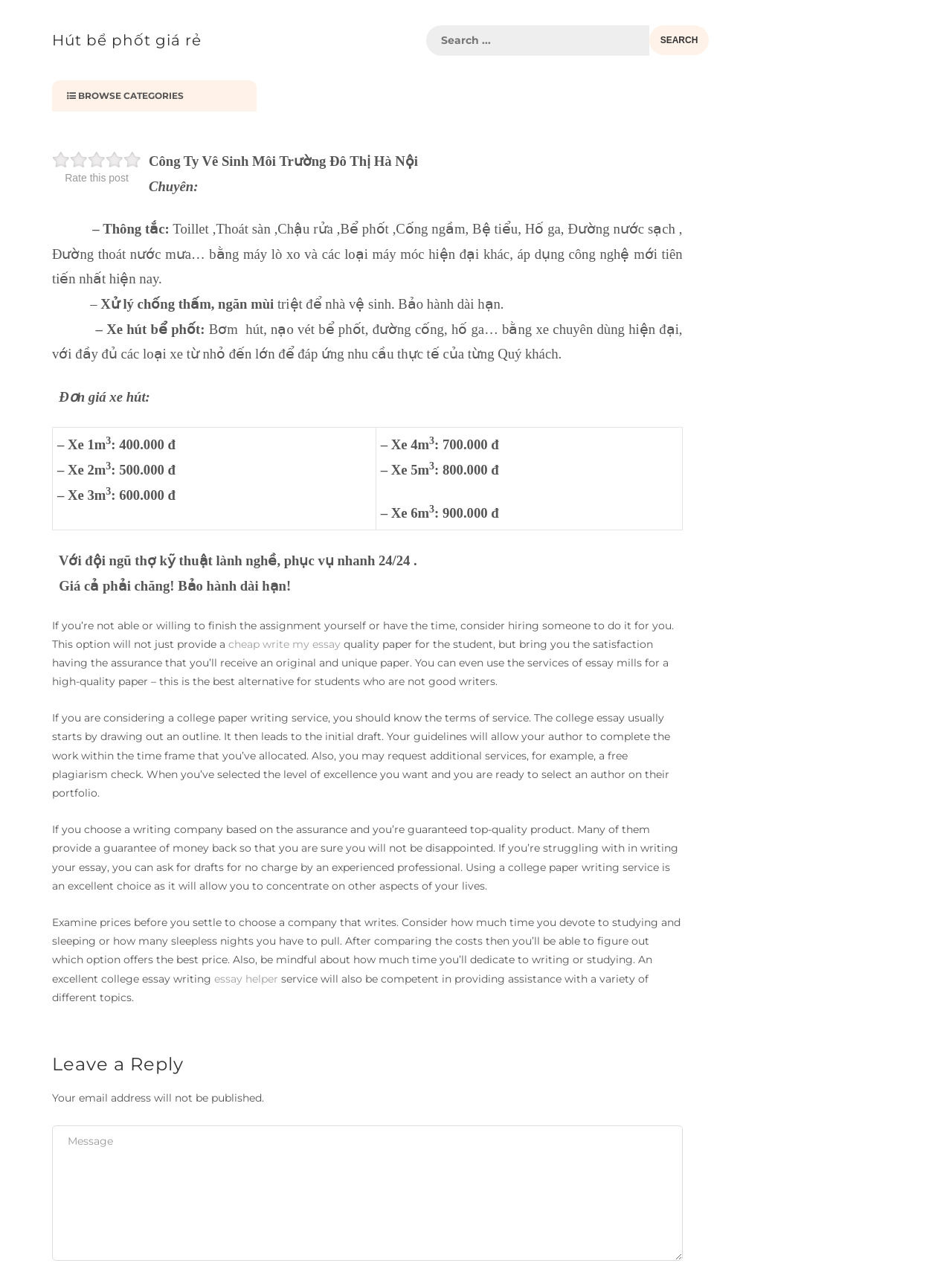Please determine the bounding box coordinates of the area that needs to be clicked to complete this task: 'Browse categories'. The coordinates must be four float numbers between 0 and 1, formatted as [left, top, right, bottom].

[0.08, 0.071, 0.193, 0.08]